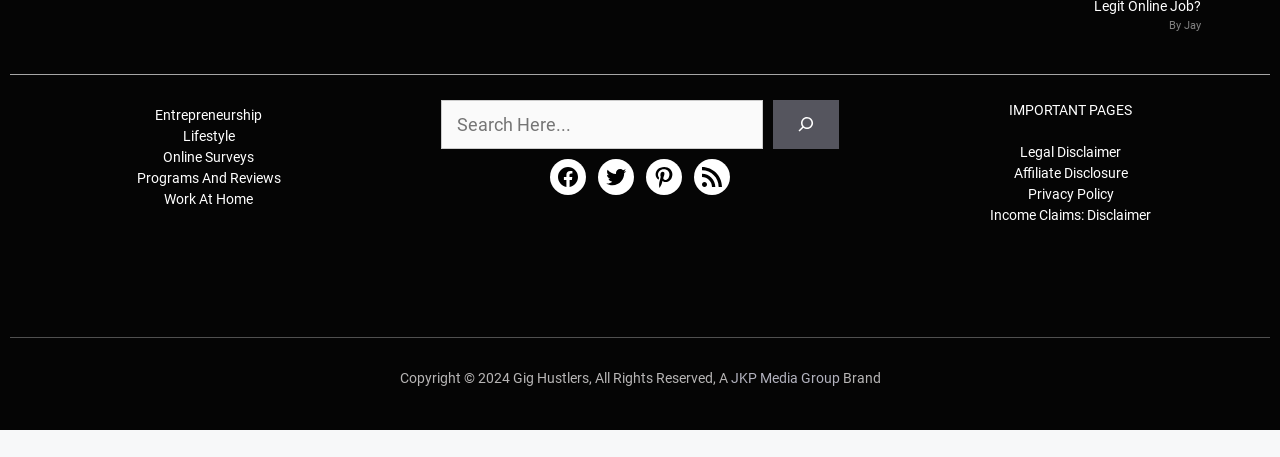Please give a succinct answer using a single word or phrase:
What is the name of the media group?

JKP Media Group